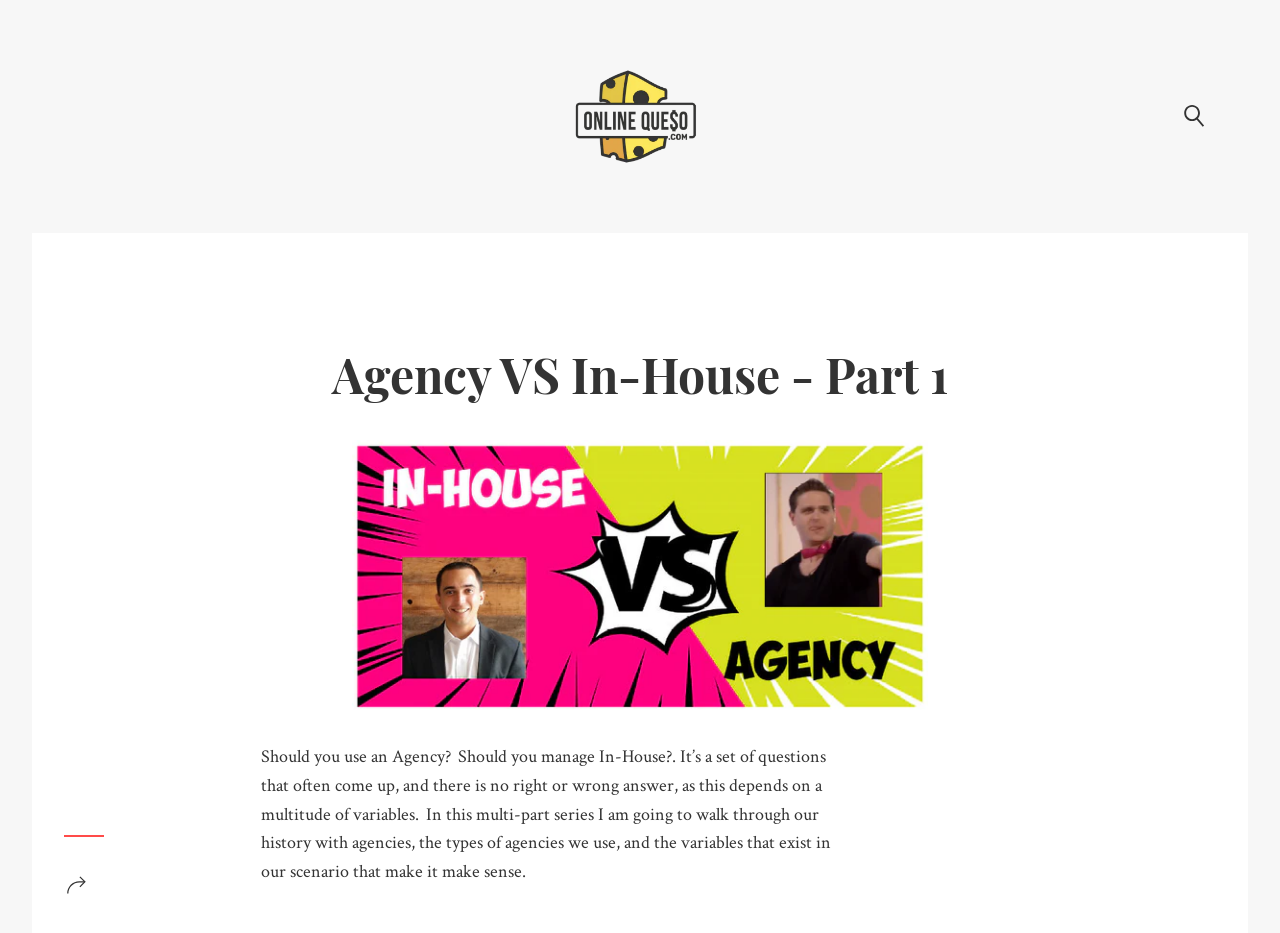Answer the following inquiry with a single word or phrase:
What is the topic of the link 'Tips, Tricks, & Advice'?

Tips, Tricks, & Advice